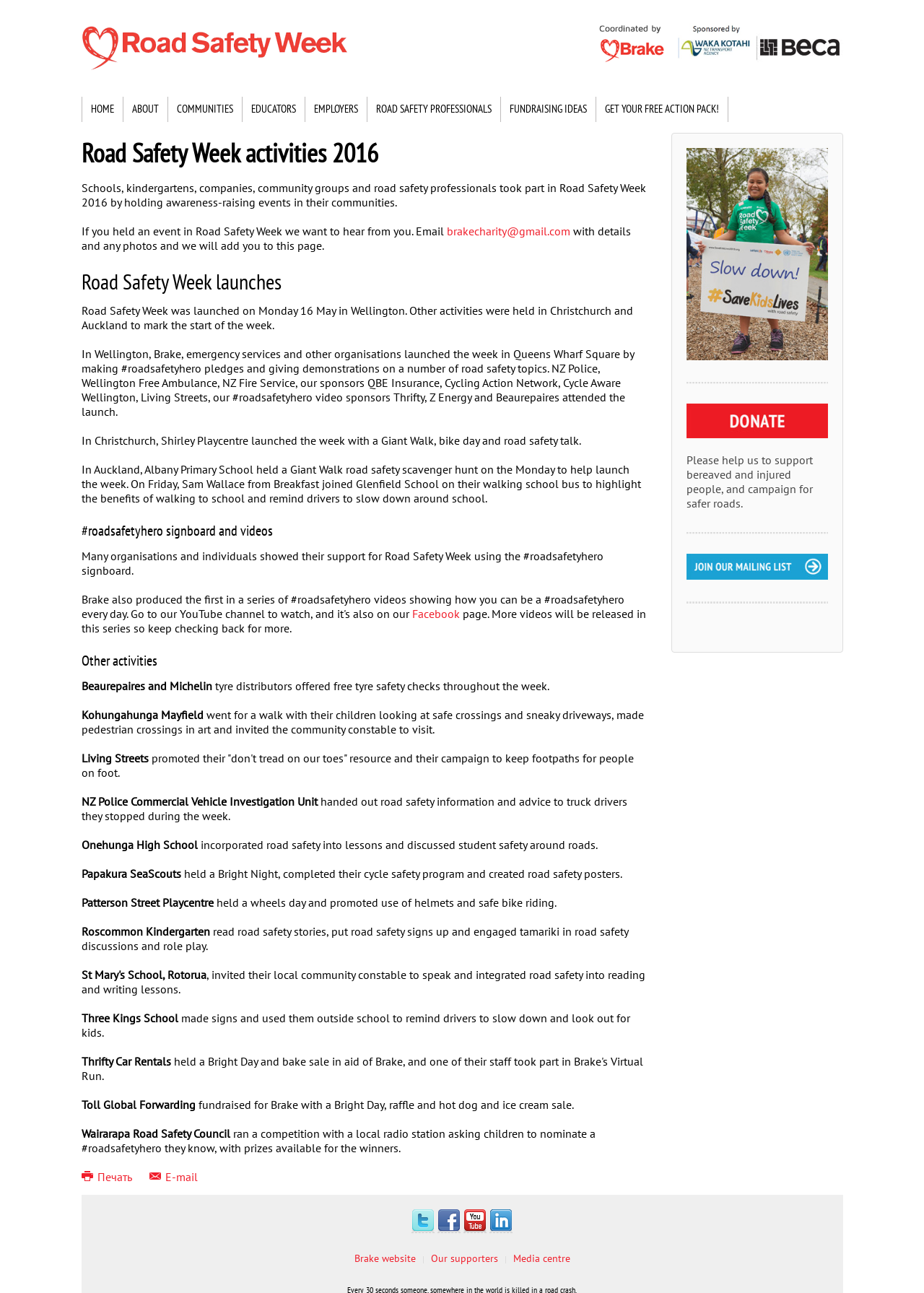Using the format (top-left x, top-left y, bottom-right x, bottom-right y), and given the element description, identify the bounding box coordinates within the screenshot: Road safety professionals

[0.397, 0.075, 0.542, 0.094]